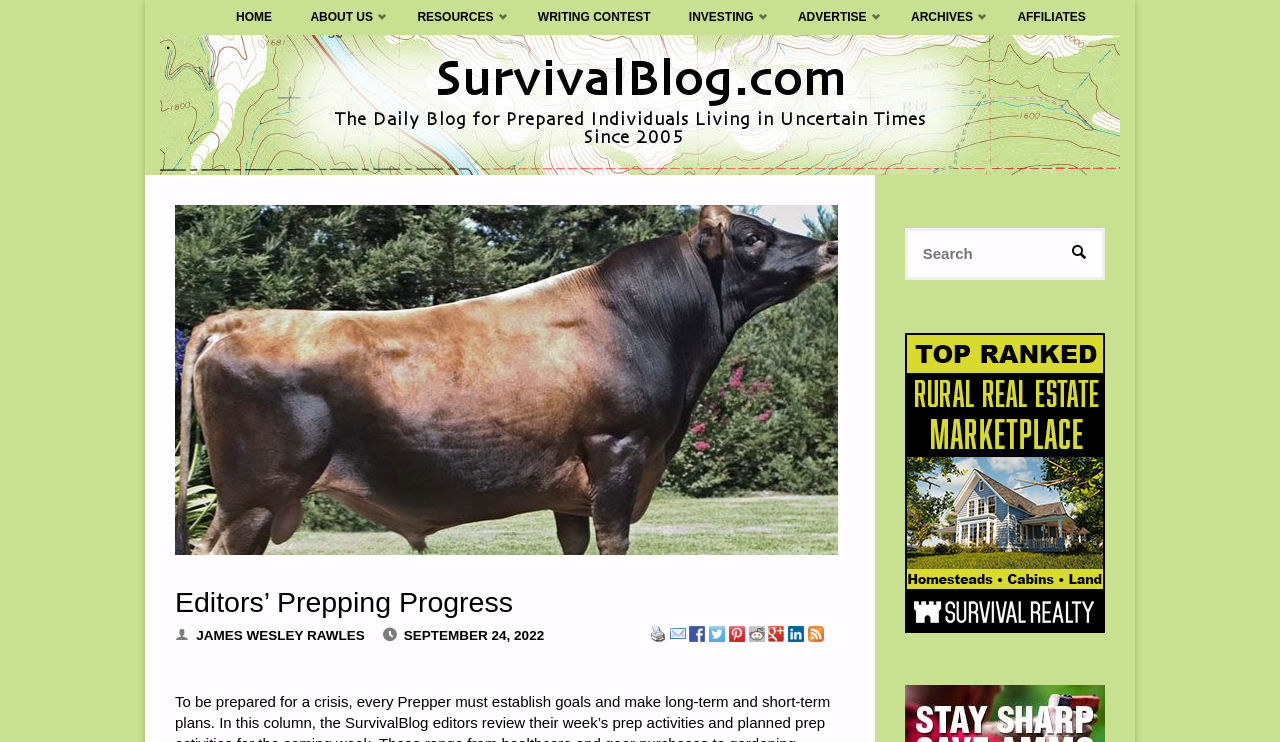Give a succinct answer to this question in a single word or phrase: 
What is the name of the author of the post?

JAMES WESLEY RAWLES